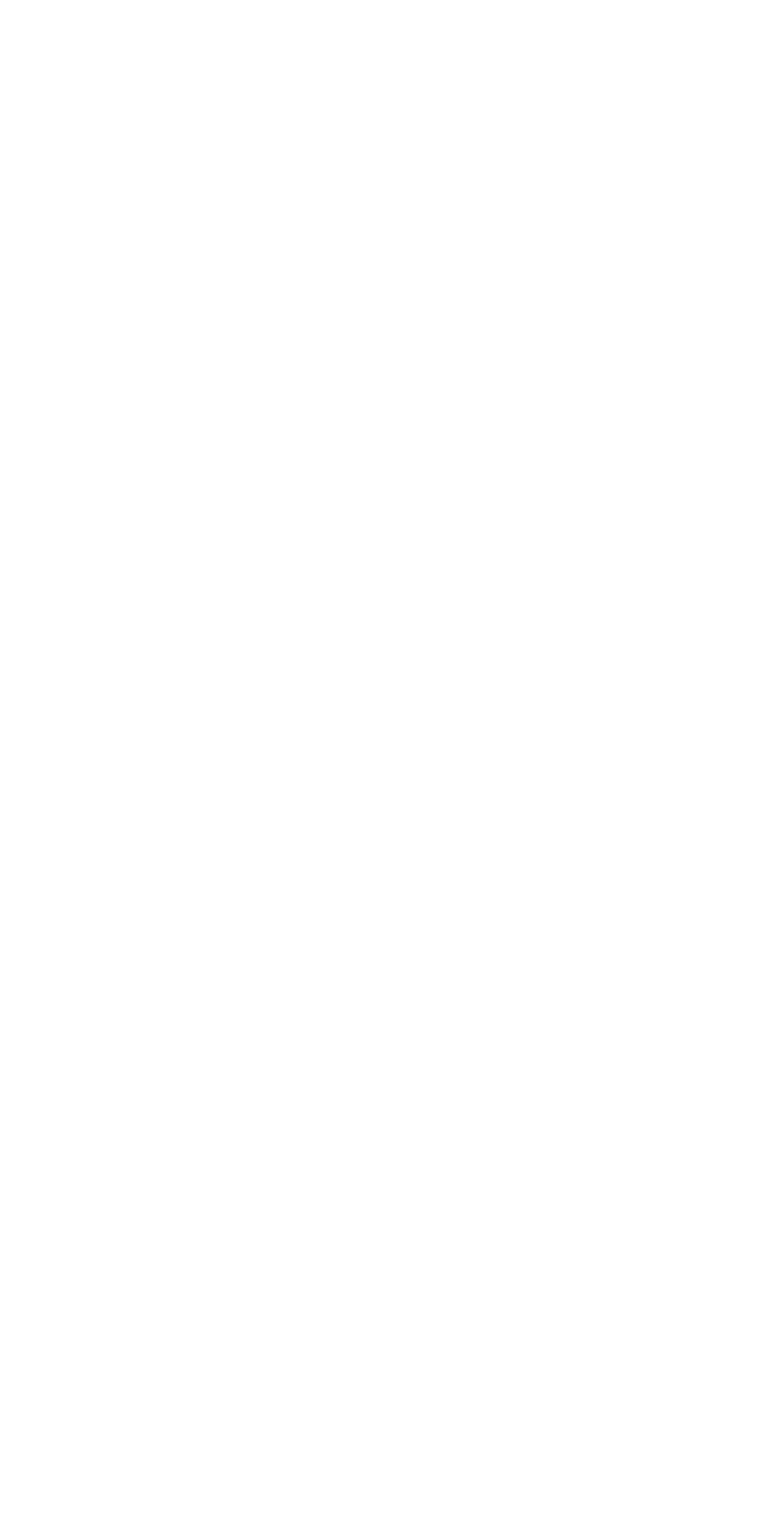Using a single word or phrase, answer the following question: 
How many links are there on the webpage?

5